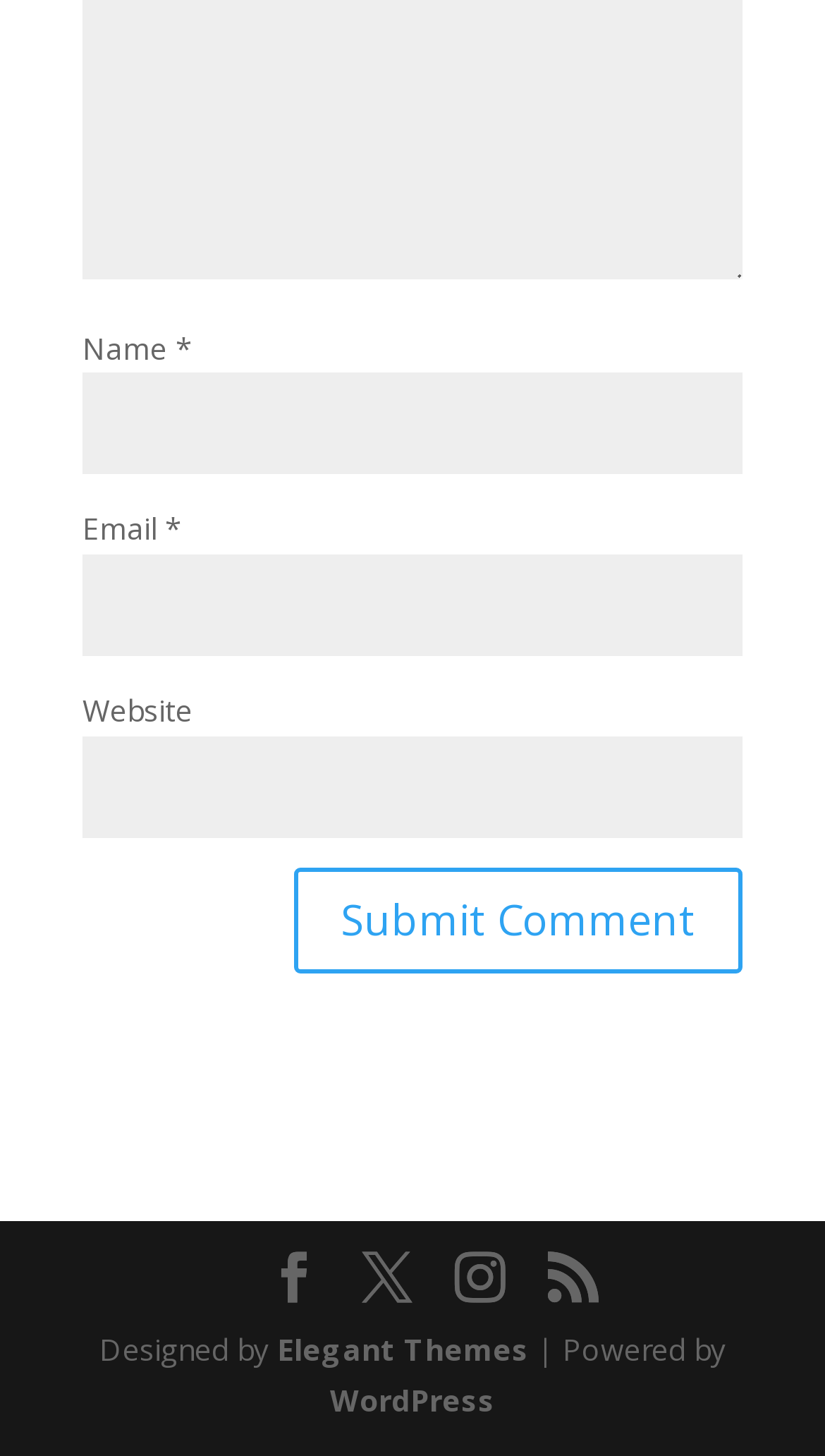What is the purpose of the button 'Submit Comment'?
Please give a detailed and elaborate explanation in response to the question.

The button 'Submit Comment' has a bounding box coordinate of [0.356, 0.596, 0.9, 0.668], indicating it is a submit button for the user to submit their comment after filling in the required fields.